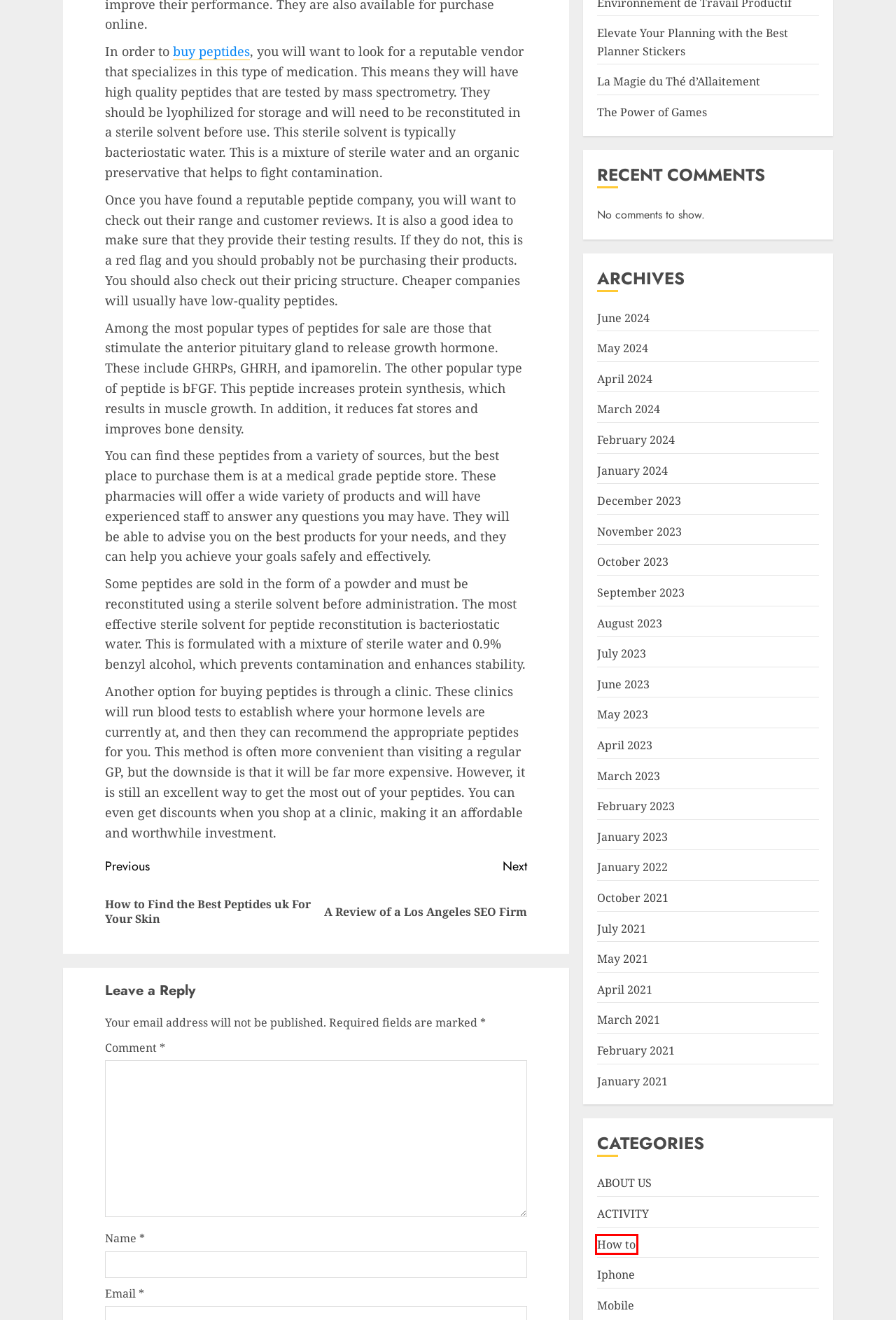Observe the webpage screenshot and focus on the red bounding box surrounding a UI element. Choose the most appropriate webpage description that corresponds to the new webpage after clicking the element in the bounding box. Here are the candidates:
A. The Power of Games
B. Elevate Your Planning with the Best Planner Stickers
C. Mobile - shahmeen a industry
D. How to Find the Best Peptides uk For Your Skin
E. La Magie du Thé d'Allaitement
F. A Review of a Los Angeles SEO Firm
G. How to - shahmeen a industry
H. Iphone - shahmeen a industry

G